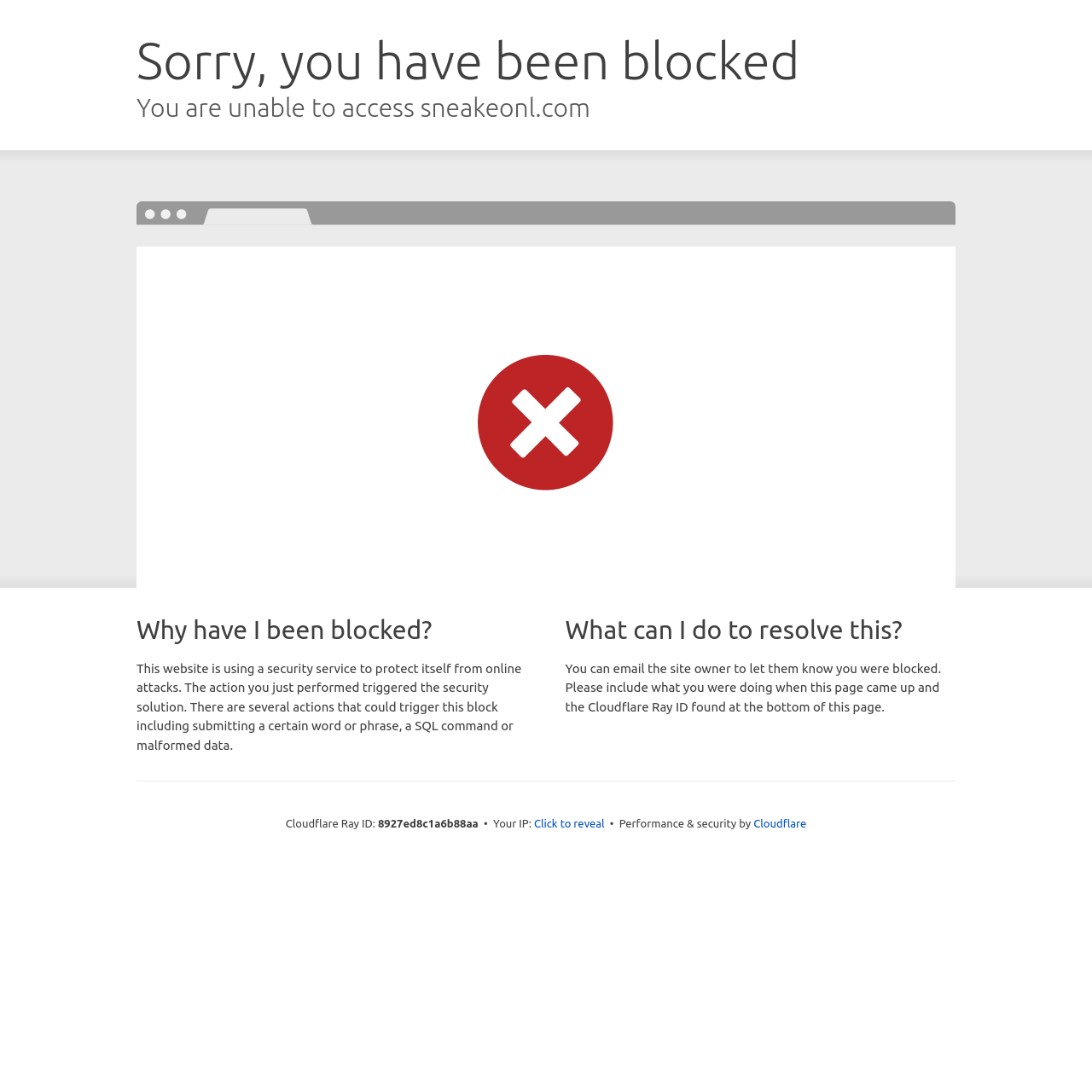Use the information in the screenshot to answer the question comprehensively: What is the ID of the Cloudflare Ray?

The ID of the Cloudflare Ray can be found at the bottom of the page, specifically in the text 'Cloudflare Ray ID: 8927ed8c1a6b88aa'.